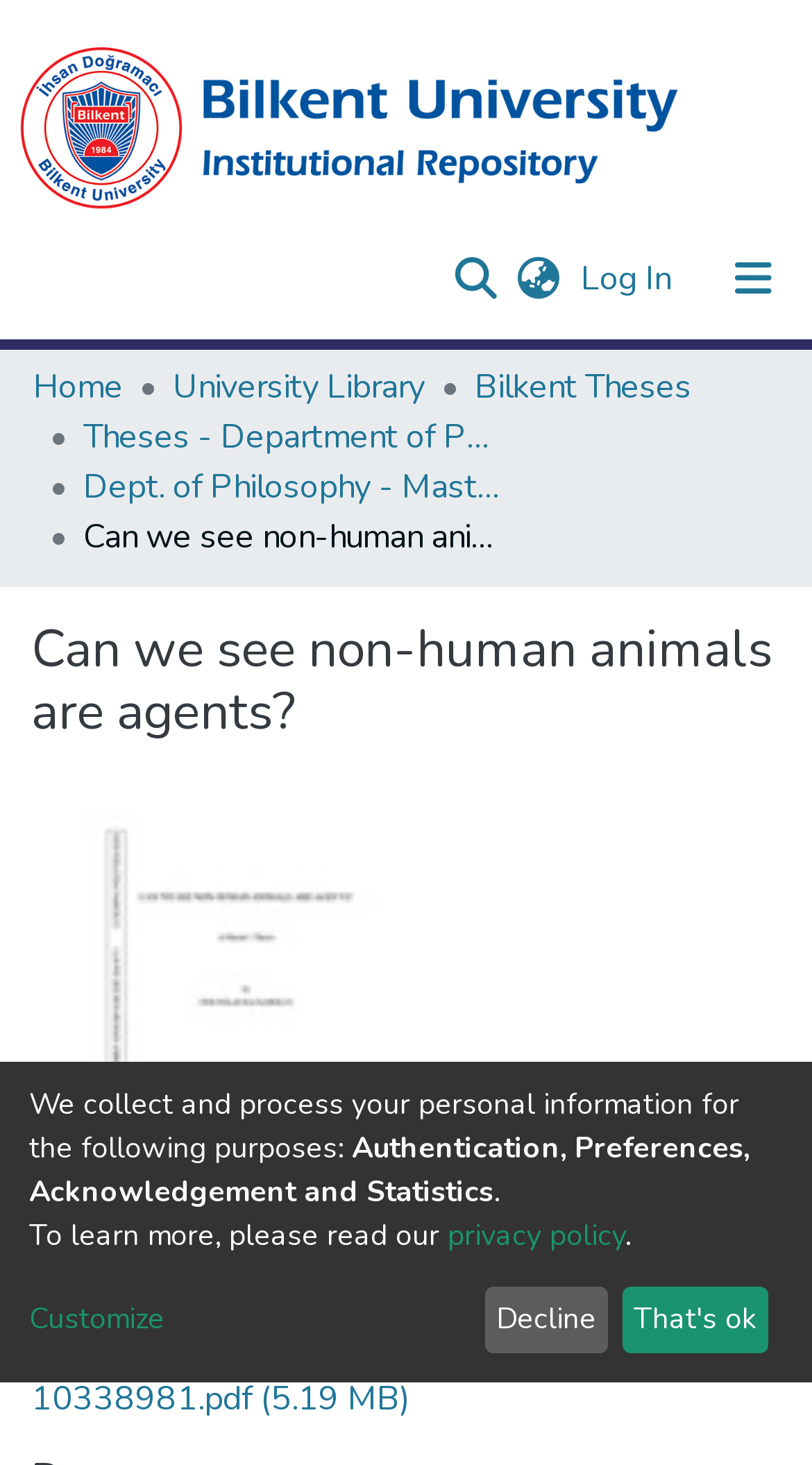What is the purpose of collecting personal information?
Provide a short answer using one word or a brief phrase based on the image.

Authentication, Preferences, Acknowledgement and Statistics